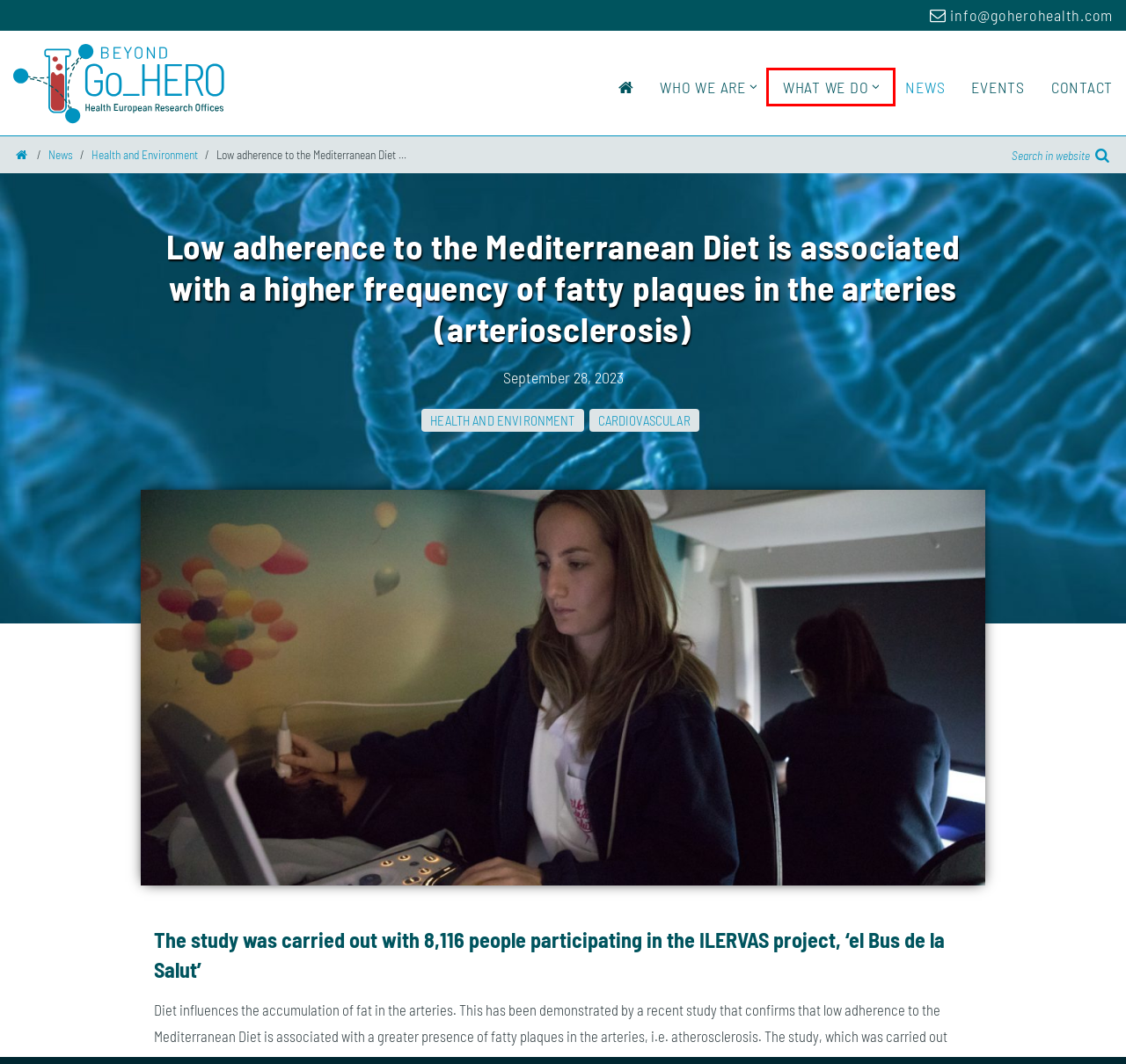You are provided with a screenshot of a webpage where a red rectangle bounding box surrounds an element. Choose the description that best matches the new webpage after clicking the element in the red bounding box. Here are the choices:
A. News - Go_HERO
B. Home - Go_HERO
C. Events Archive - Go_HERO
D. Multi-microRNA test improves mortality prediction in critically ill COVID-19 patients - Go_HERO
E. WHAT WE DO - Go_HERO
F. Contact - Go_HERO
G. Cardiovascular Archives - Go_HERO
H. Health and Environment Archives - Go_HERO

E